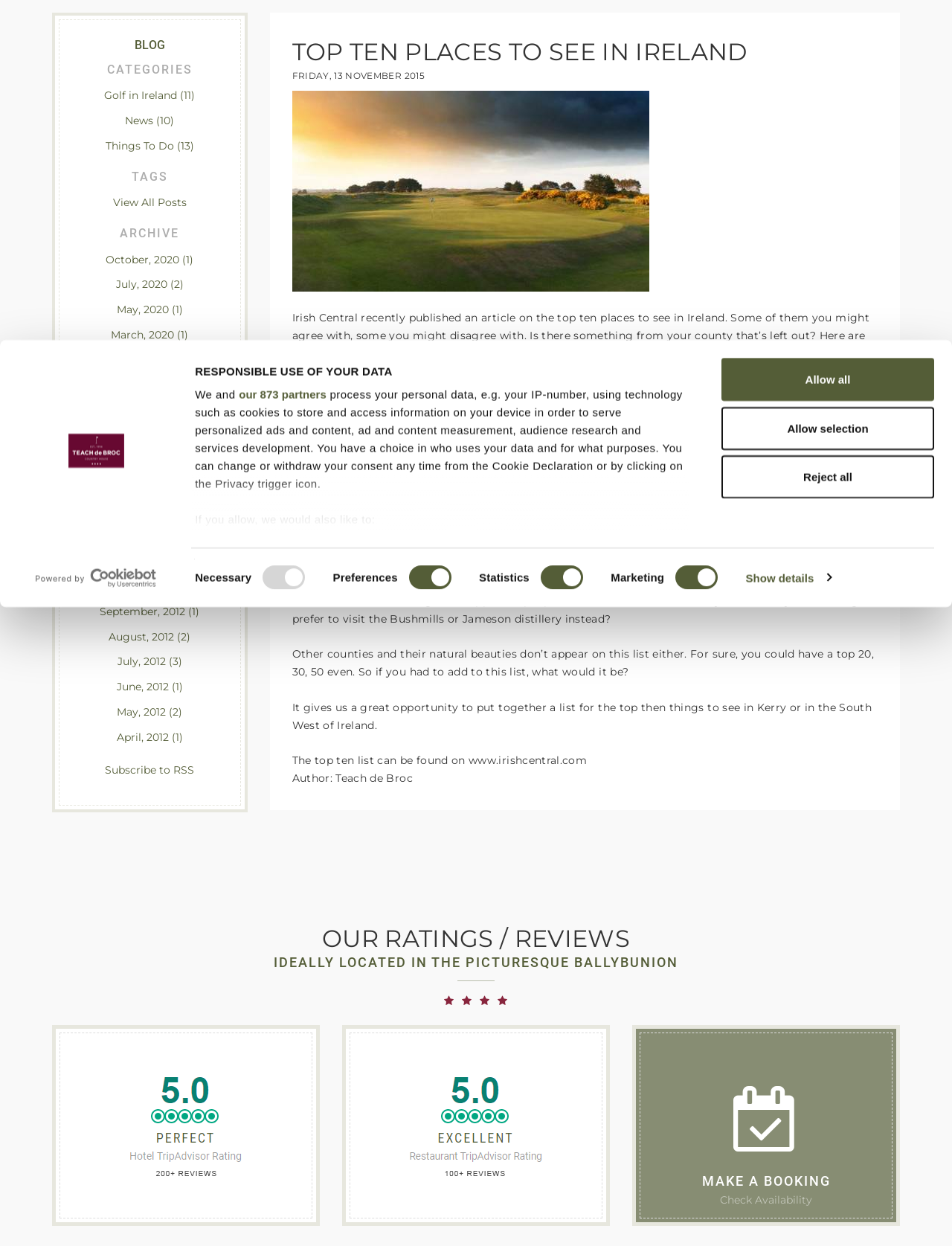Determine the bounding box for the HTML element described here: "Powered by Cookiebot". The coordinates should be given as [left, top, right, bottom] with each number being a float between 0 and 1.

[0.032, 0.35, 0.169, 0.368]